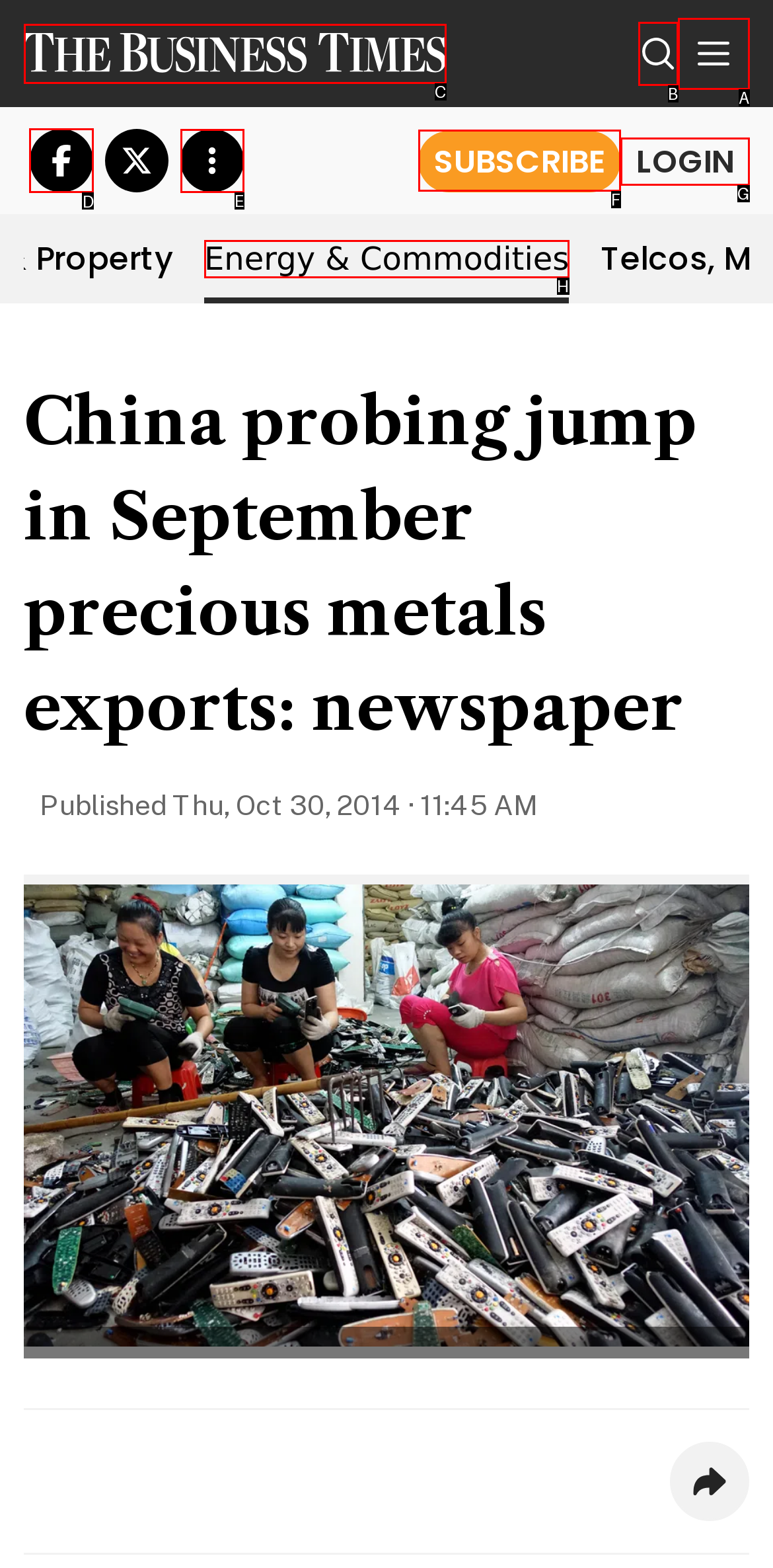Tell me which one HTML element I should click to complete this task: Share on Facebook Answer with the option's letter from the given choices directly.

D